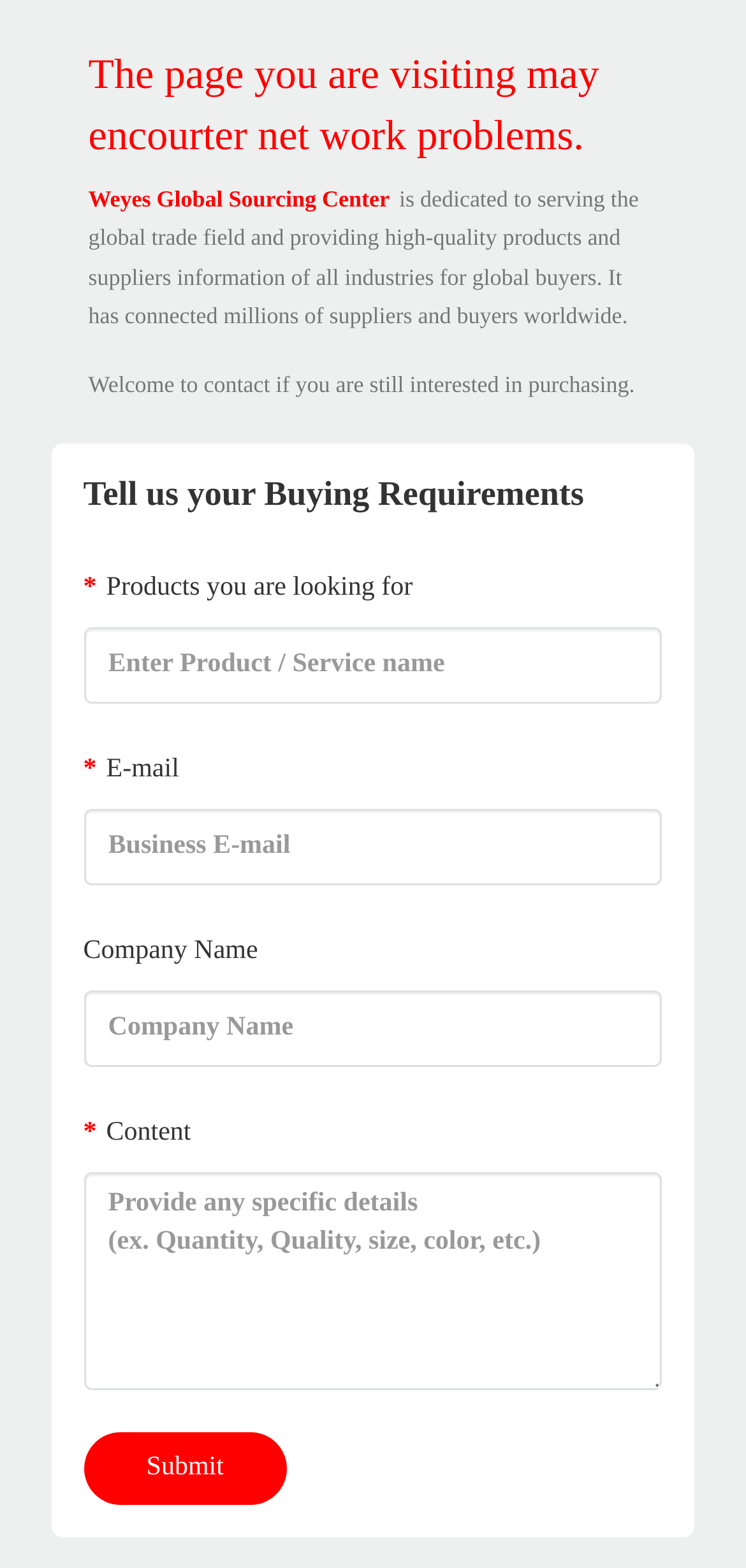Consider the image and give a detailed and elaborate answer to the question: 
What is the name of the global sourcing center?

The webpage has a static text element that reads 'Weyes Global Sourcing Center', which is likely the name of the global sourcing center.